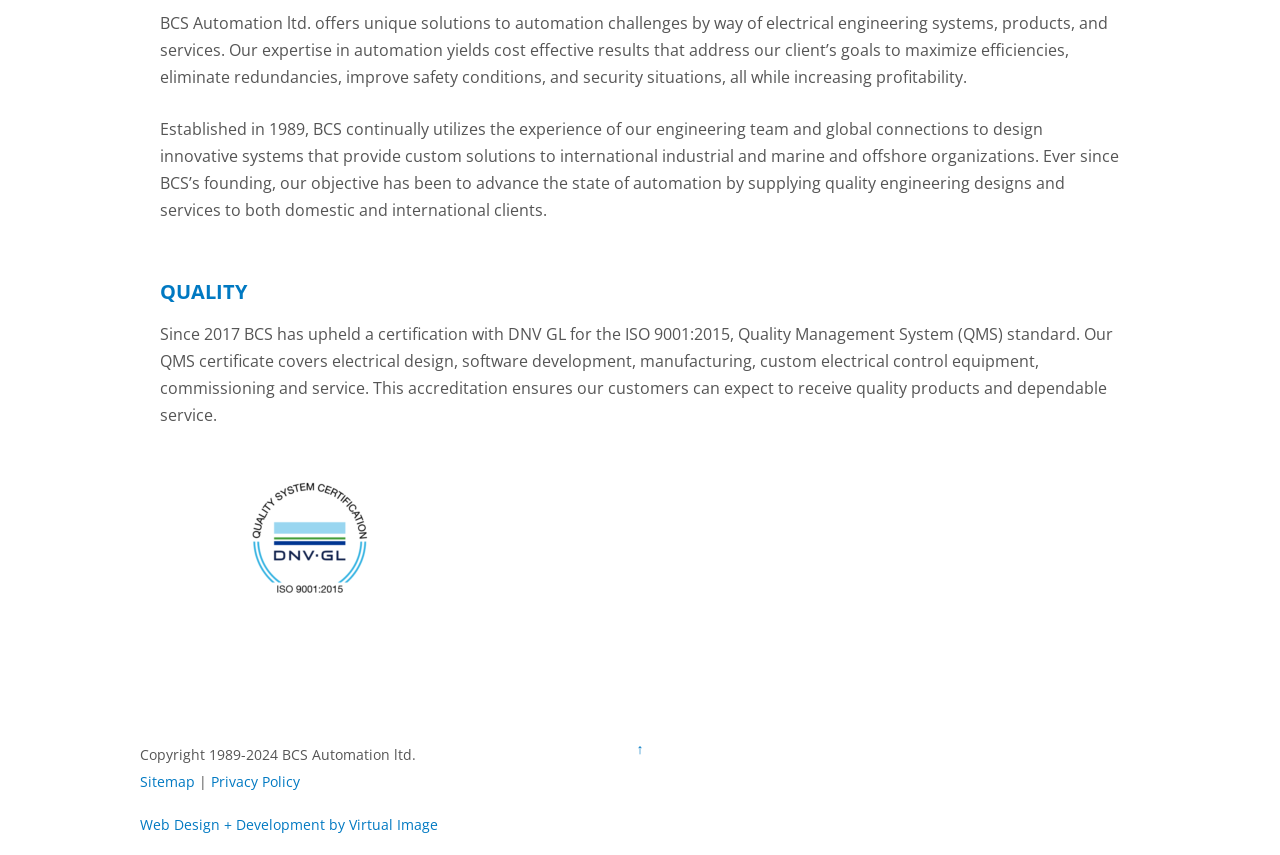Using the image as a reference, answer the following question in as much detail as possible:
What quality management system standard does BCS Automation ltd. uphold?

As mentioned in the StaticText element with ID 241, BCS Automation ltd. has upheld a certification with DNV GL for the ISO 9001:2015, Quality Management System (QMS) standard since 2017.